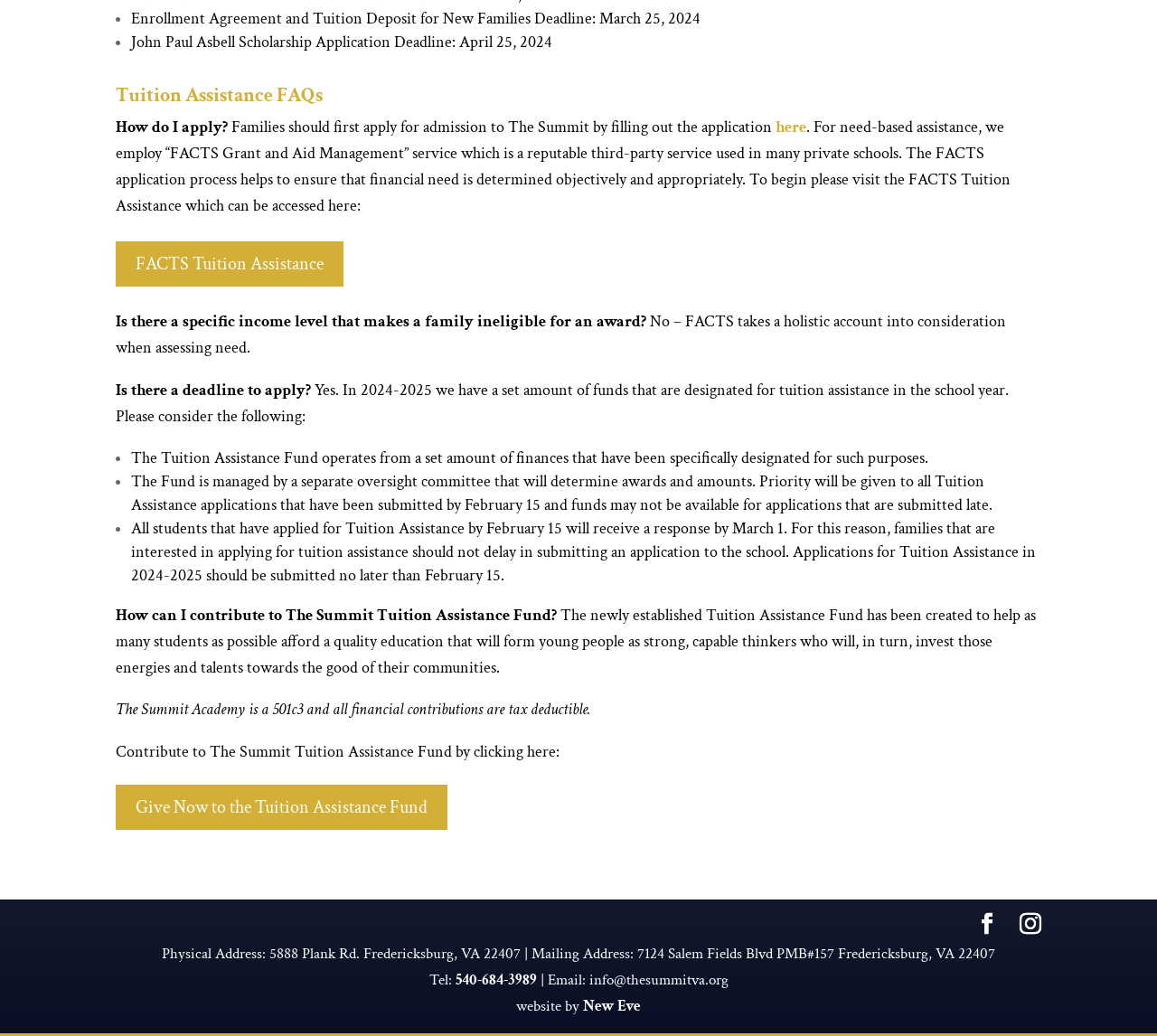What is the purpose of The Summit Tuition Assistance Fund?
Offer a detailed and full explanation in response to the question.

I found the answer by reading the StaticText element that says 'The newly established Tuition Assistance Fund has been created to help as many students as possible afford a quality education...'.